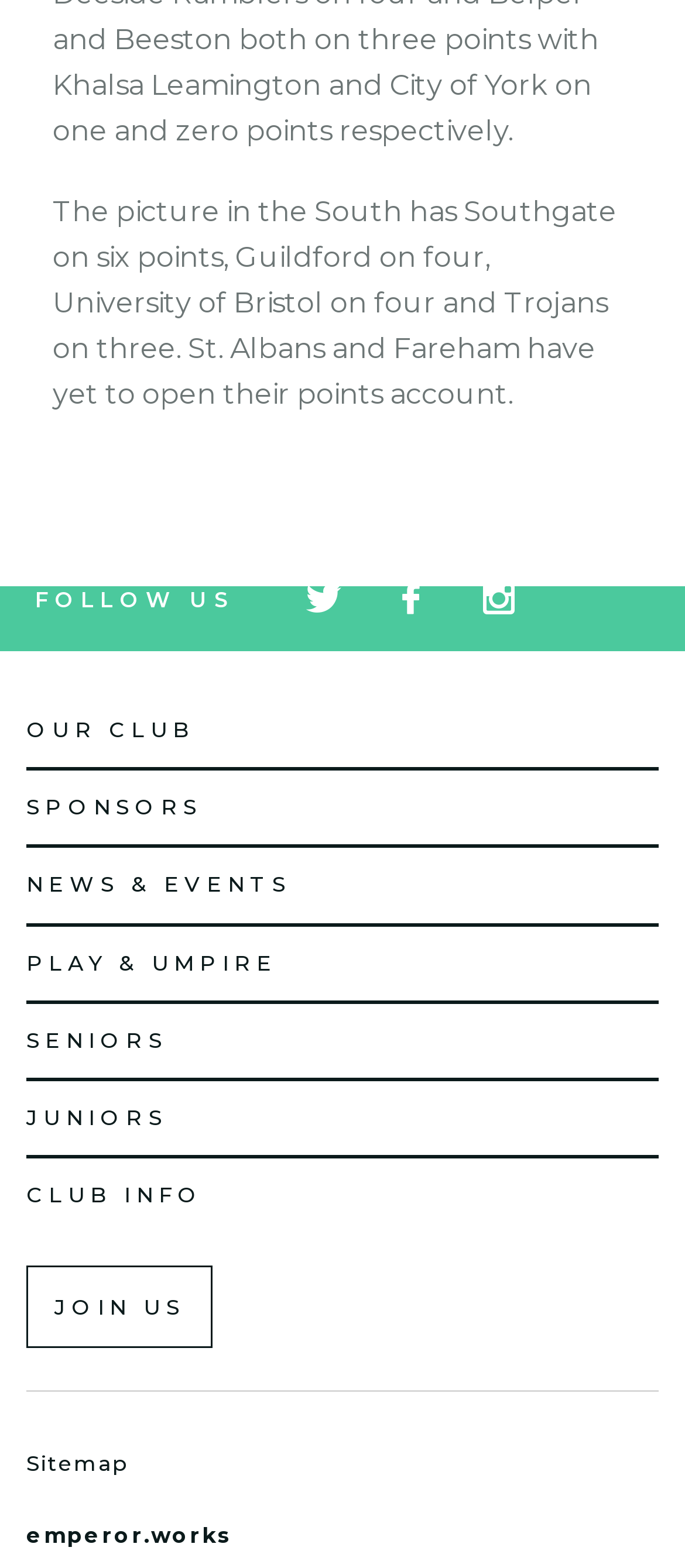Please identify the coordinates of the bounding box for the clickable region that will accomplish this instruction: "Explore SENIORS section".

[0.038, 0.655, 0.244, 0.671]